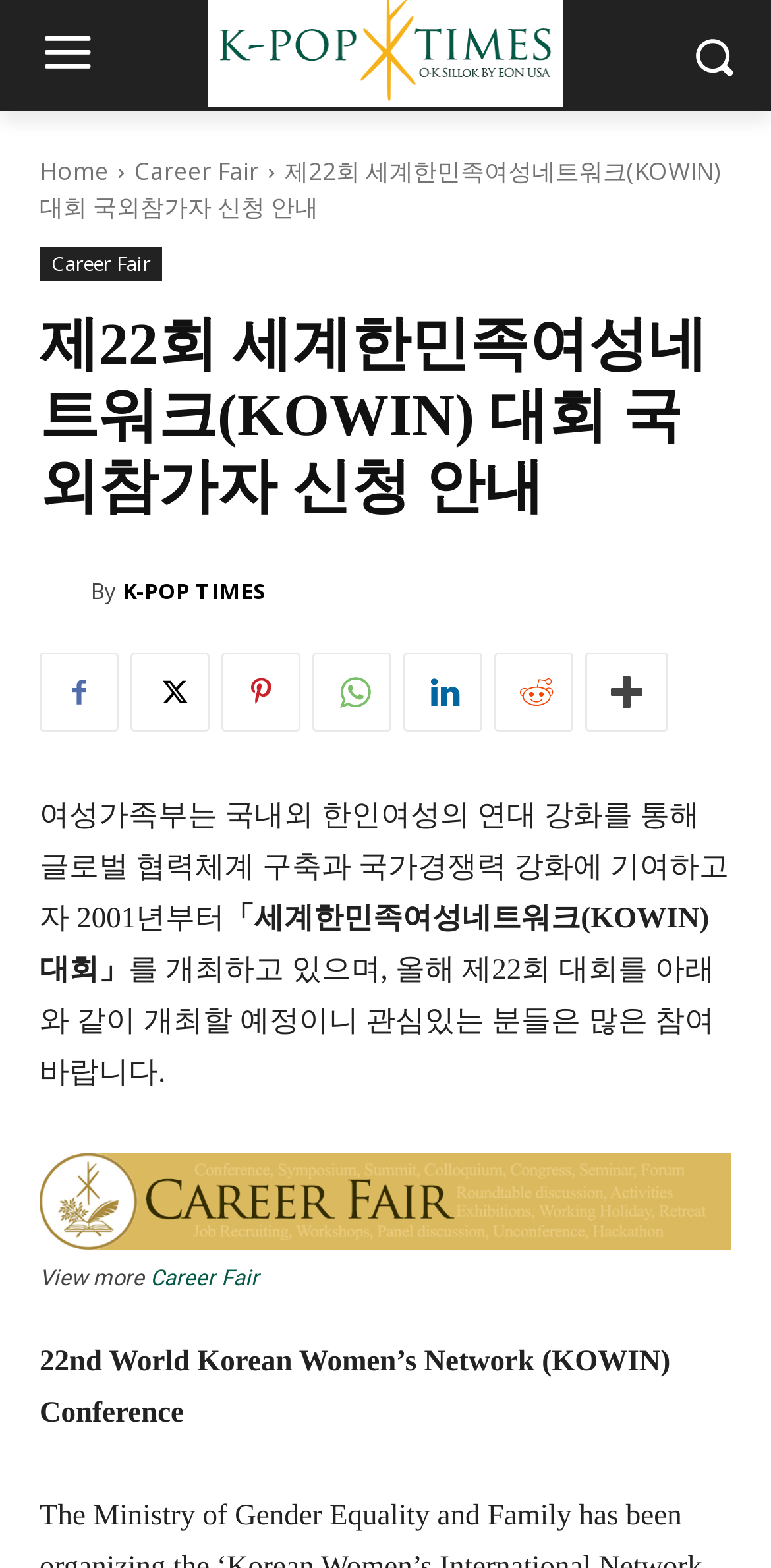Specify the bounding box coordinates (top-left x, top-left y, bottom-right x, bottom-right y) of the UI element in the screenshot that matches this description: Spotify link

None